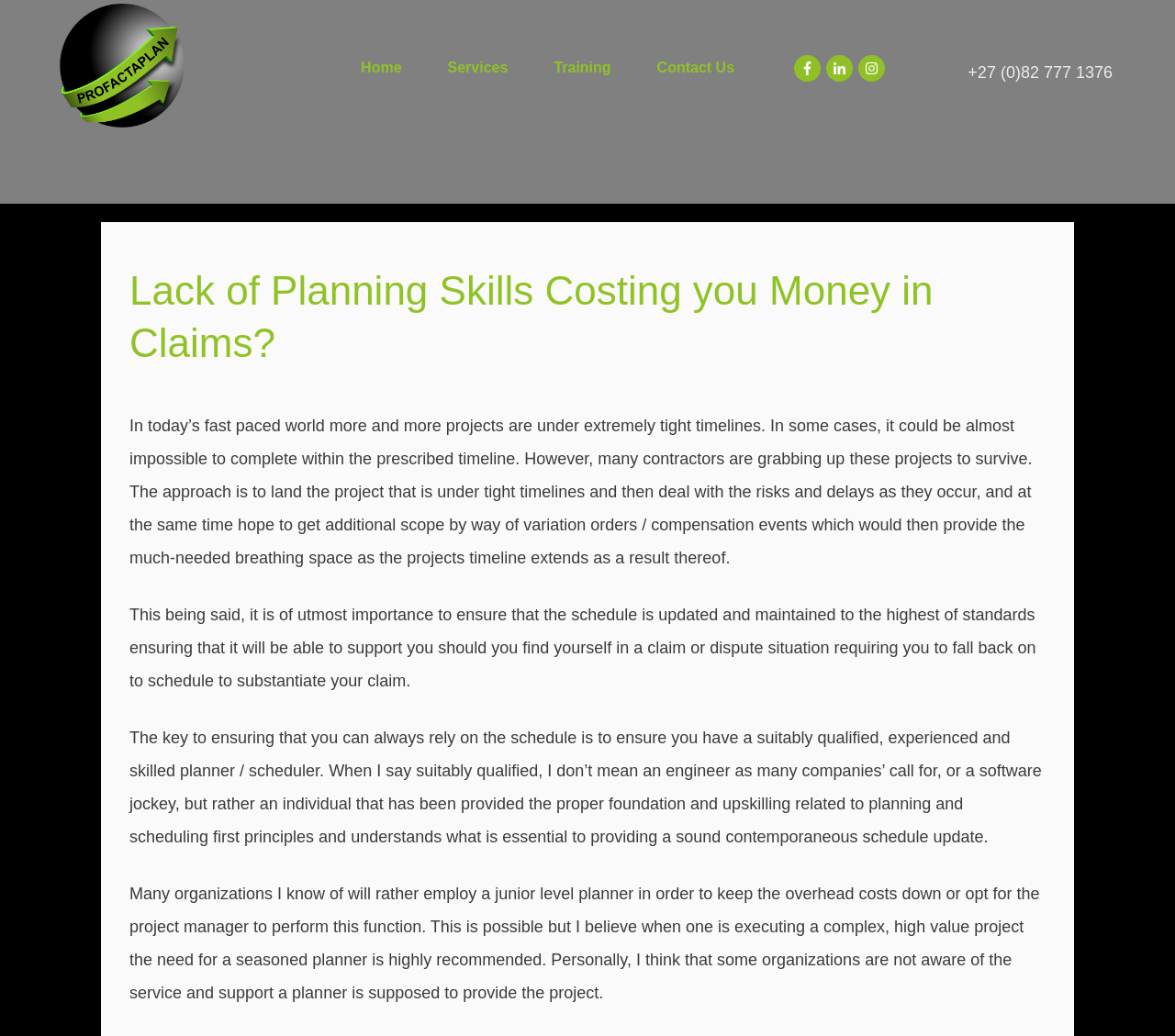Provide your answer in one word or a succinct phrase for the question: 
What is the topic of the webpage?

Importance of planning skills in projects